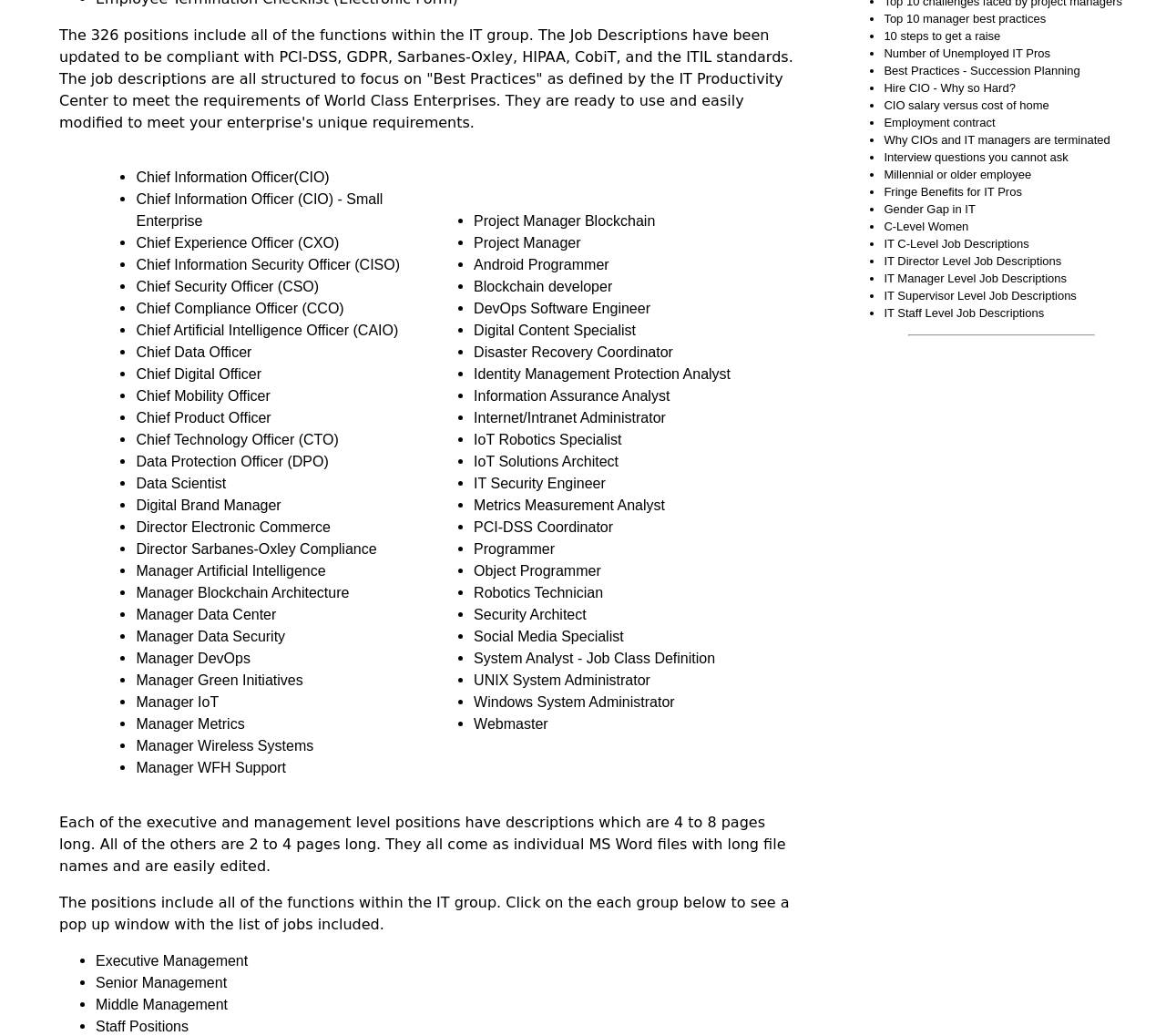Identify the bounding box coordinates for the region to click in order to carry out this instruction: "Learn about Manager Data Security". Provide the coordinates using four float numbers between 0 and 1, formatted as [left, top, right, bottom].

[0.117, 0.607, 0.245, 0.622]